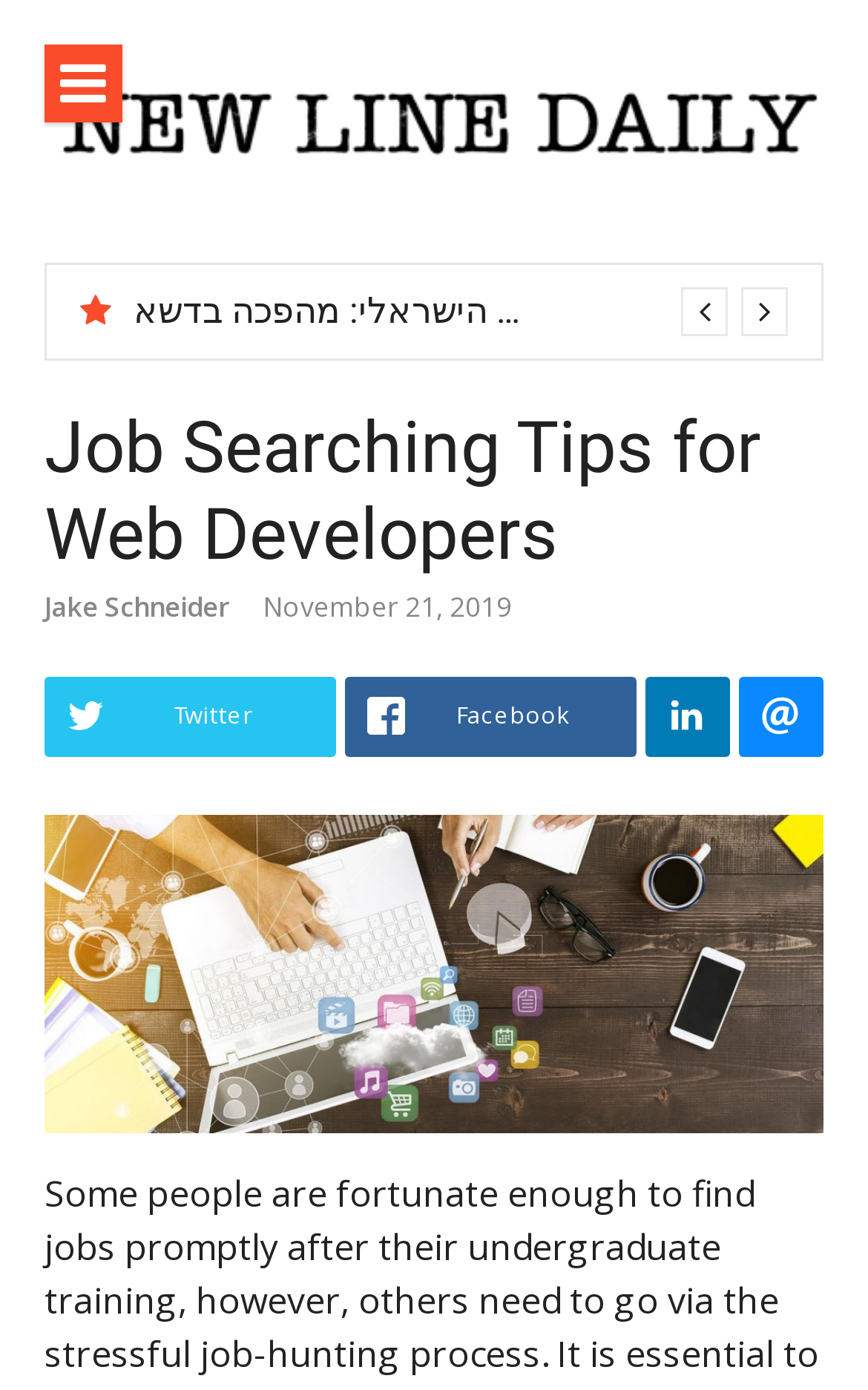How many options are there in the dropdown menu?
By examining the image, provide a one-word or phrase answer.

1